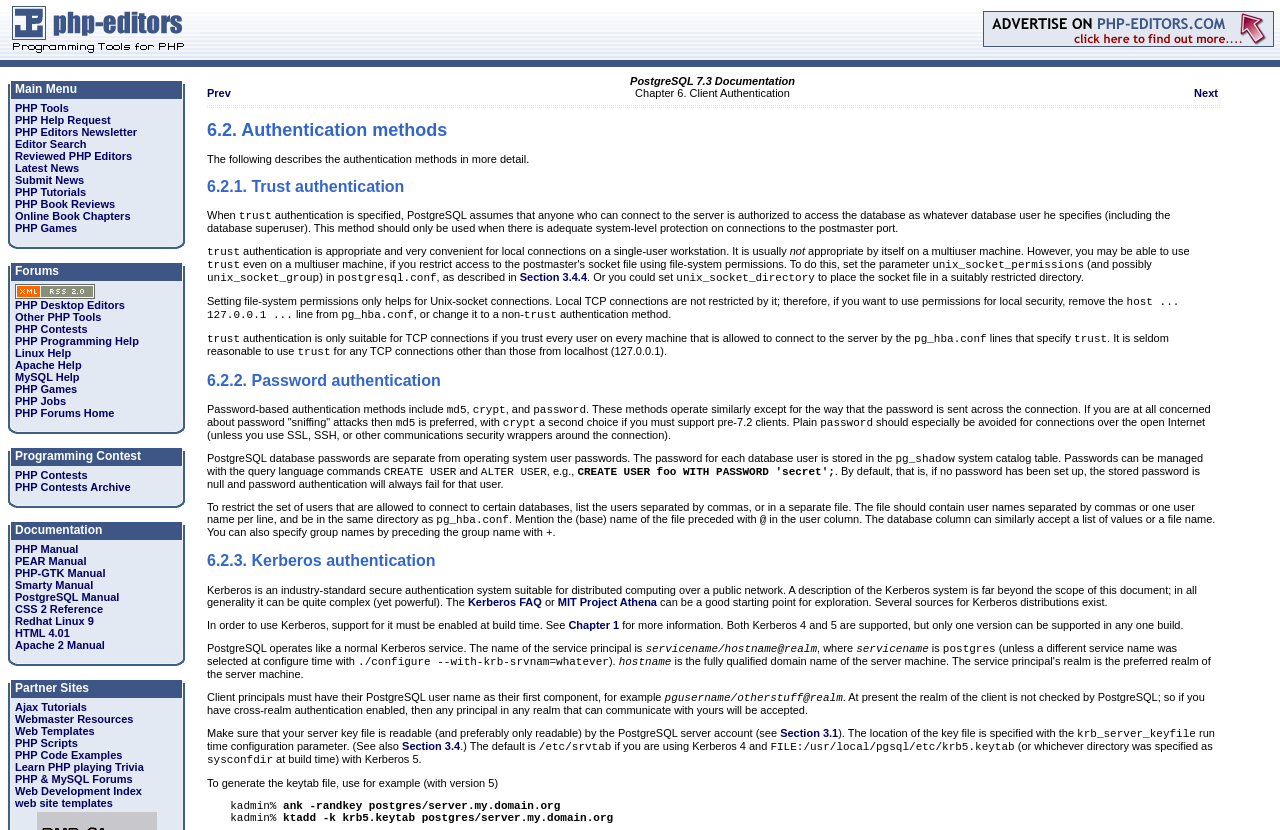What is the main menu of this webpage?
Using the image as a reference, answer the question with a short word or phrase.

PHP Tools, PHP Help Request, ...